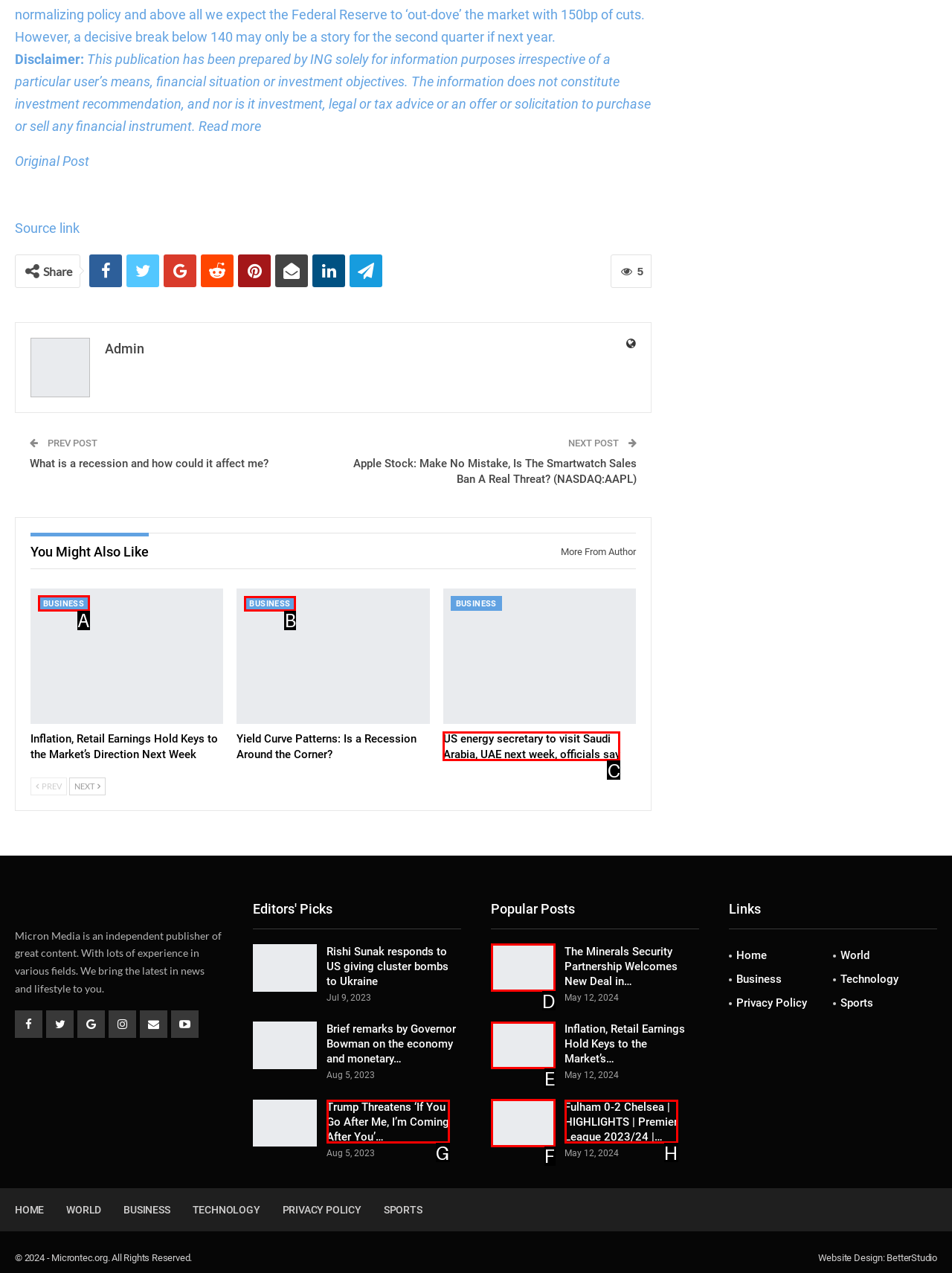Point out the UI element to be clicked for this instruction: Go to the 'Business' section. Provide the answer as the letter of the chosen element.

A